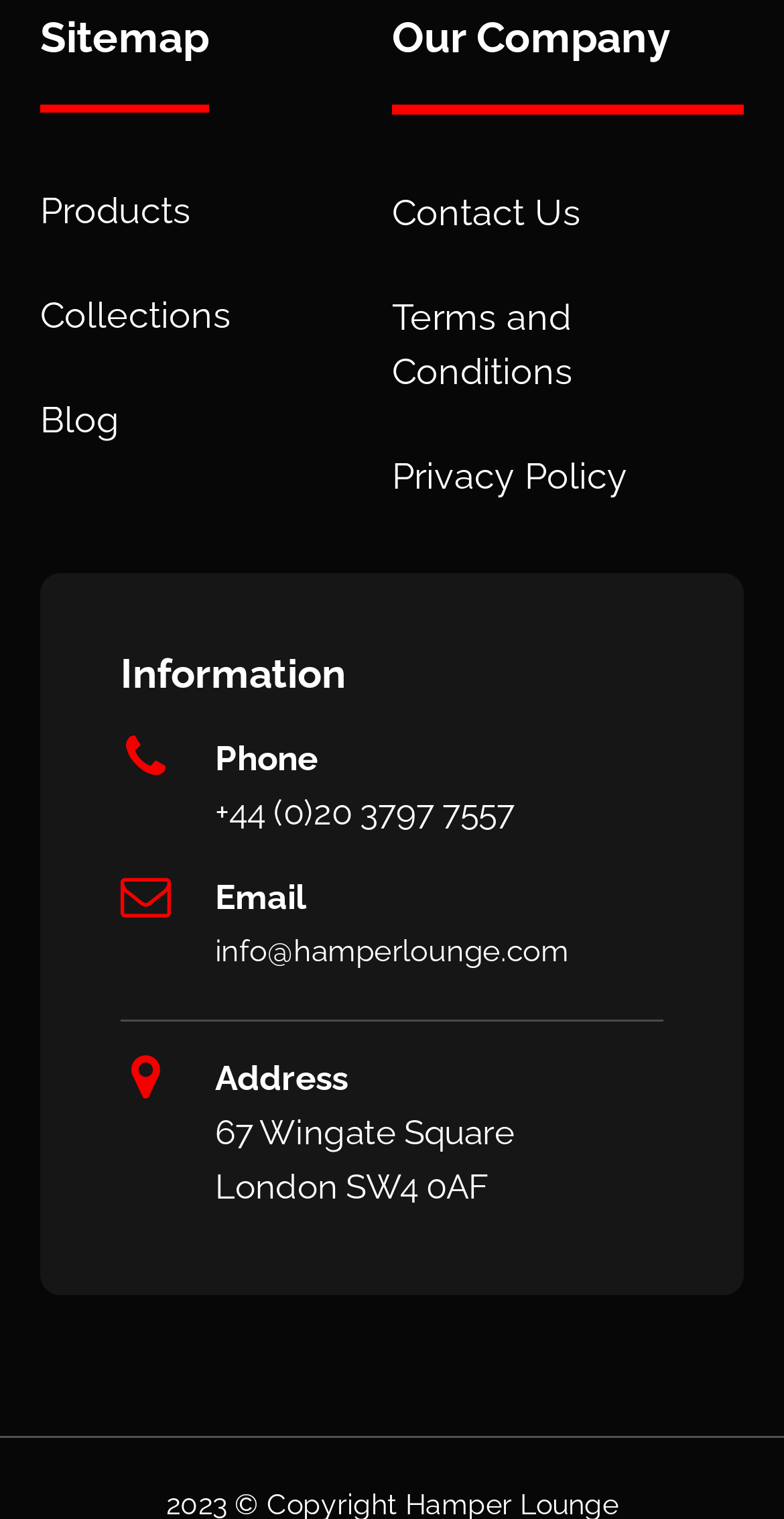What are the contact methods?
Using the image, answer in one word or phrase.

Phone, Email, Address